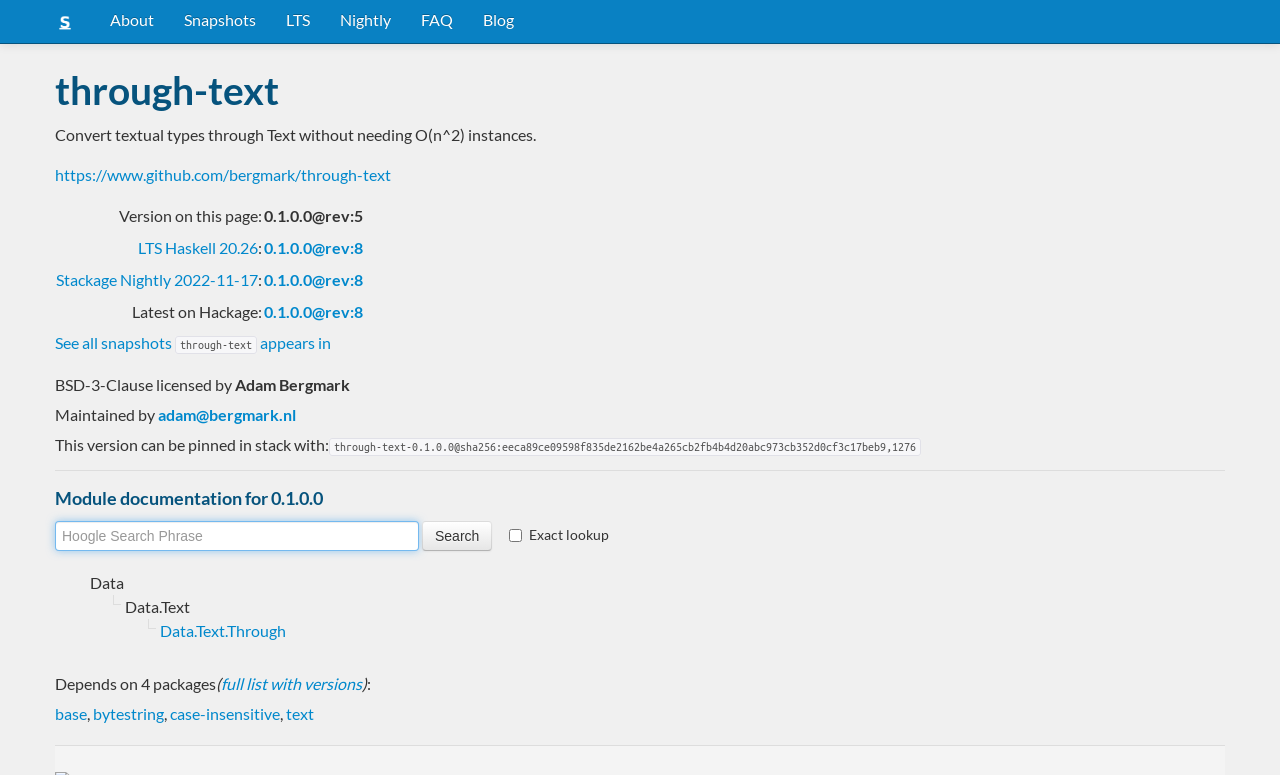What is the license of through-text?
Using the image, provide a detailed and thorough answer to the question.

The license of through-text can be found in the text 'BSD-3-Clause licensed' which is located near the bottom of the webpage.